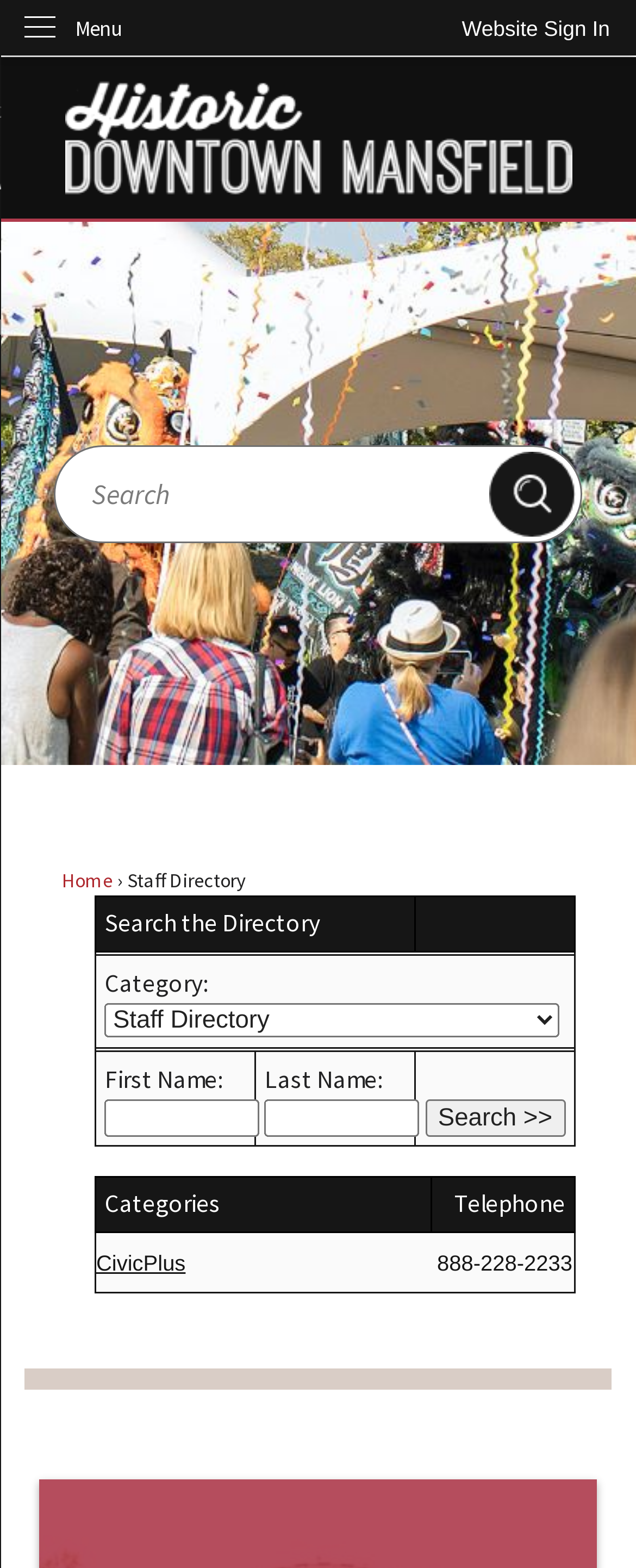How many textboxes are in the 'Search Directory' table?
Using the visual information, respond with a single word or phrase.

Two